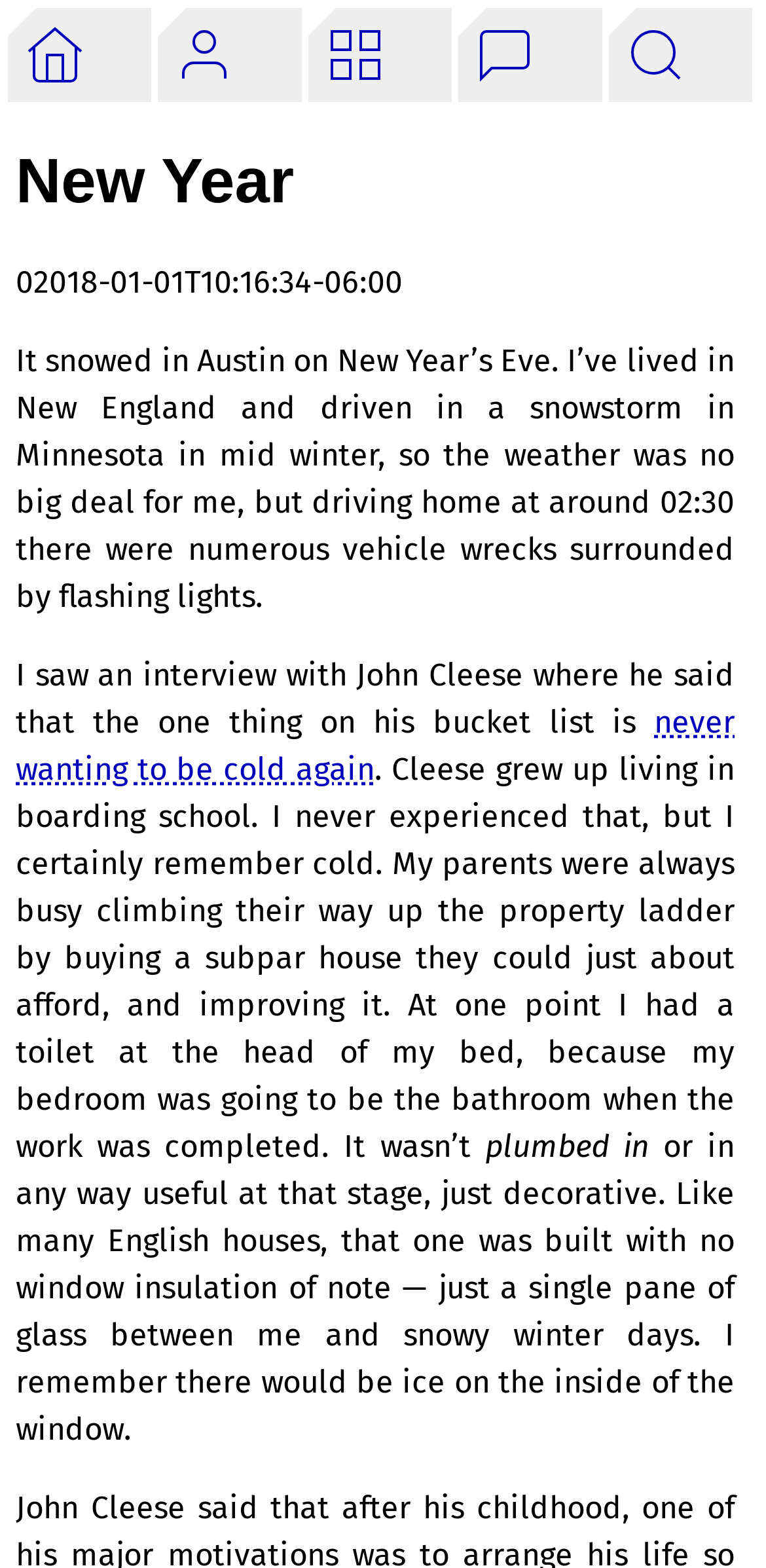What was on the inside of the window in the author's childhood home?
Respond with a short answer, either a single word or a phrase, based on the image.

Ice